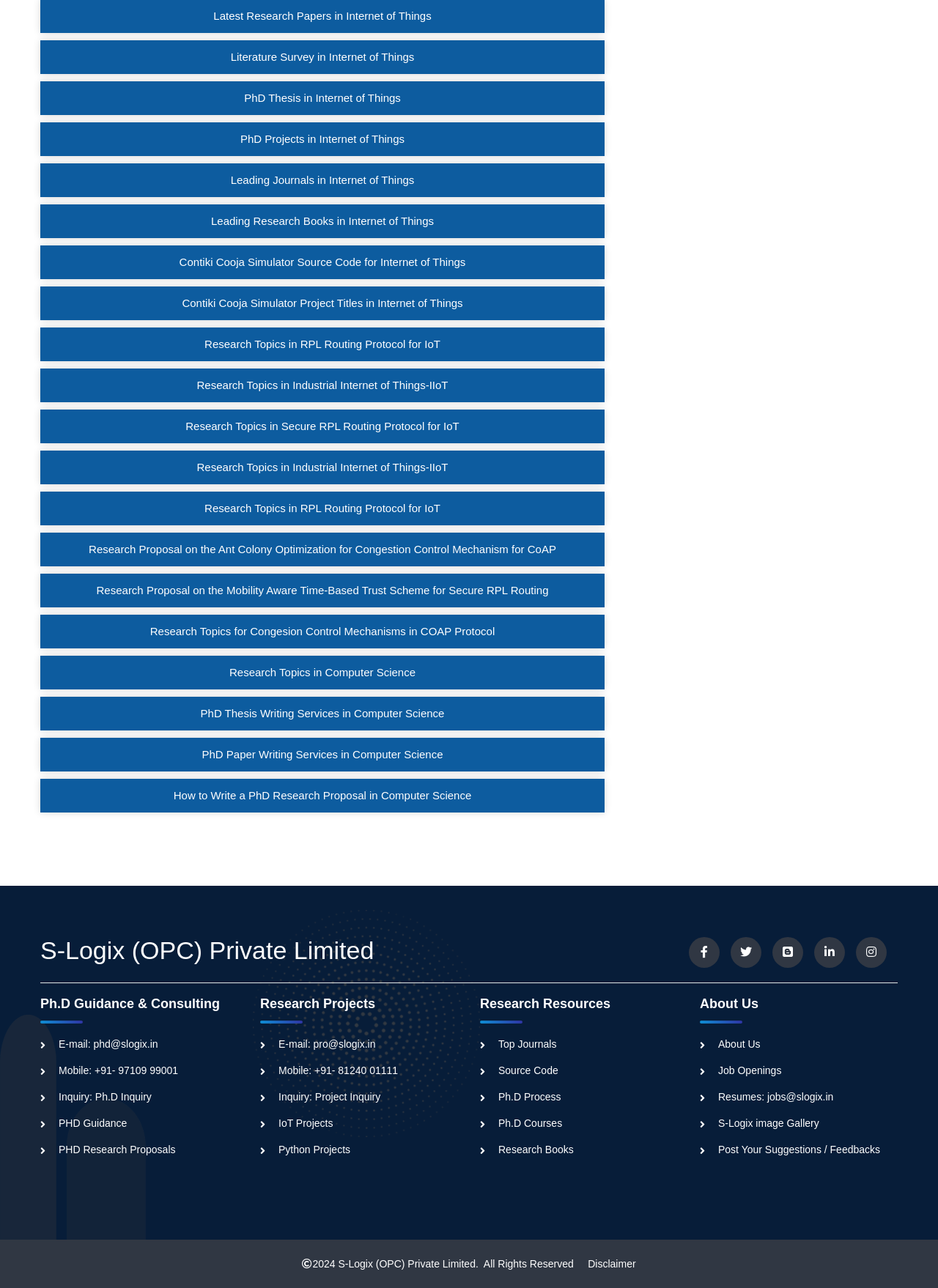Bounding box coordinates are given in the format (top-left x, top-left y, bottom-right x, bottom-right y). All values should be floating point numbers between 0 and 1. Provide the bounding box coordinate for the UI element described as: S-Logix image Gallery

[0.746, 0.868, 0.873, 0.877]